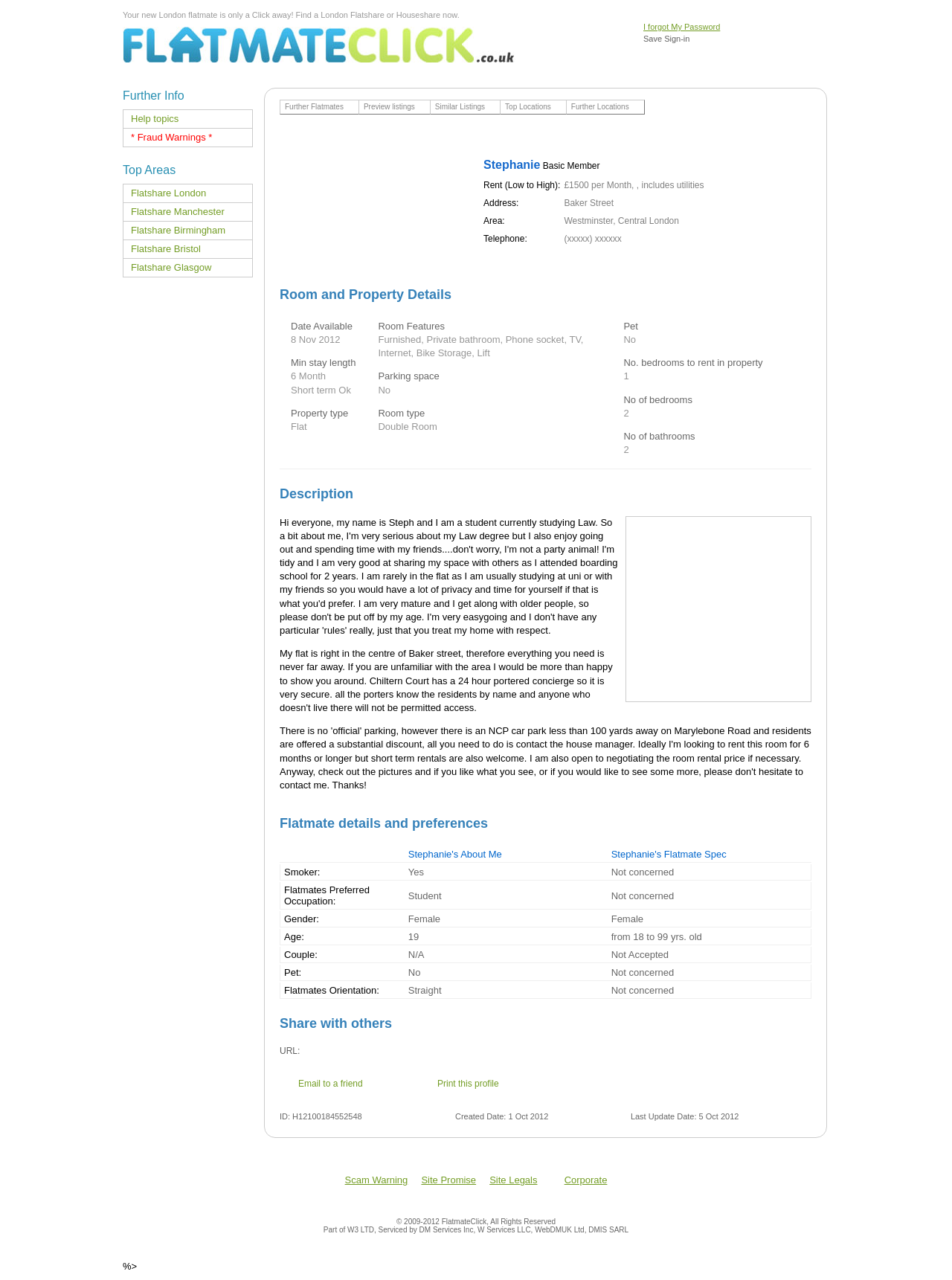Could you specify the bounding box coordinates for the clickable section to complete the following instruction: "Annotate a PDF with Apple Pencil"?

None